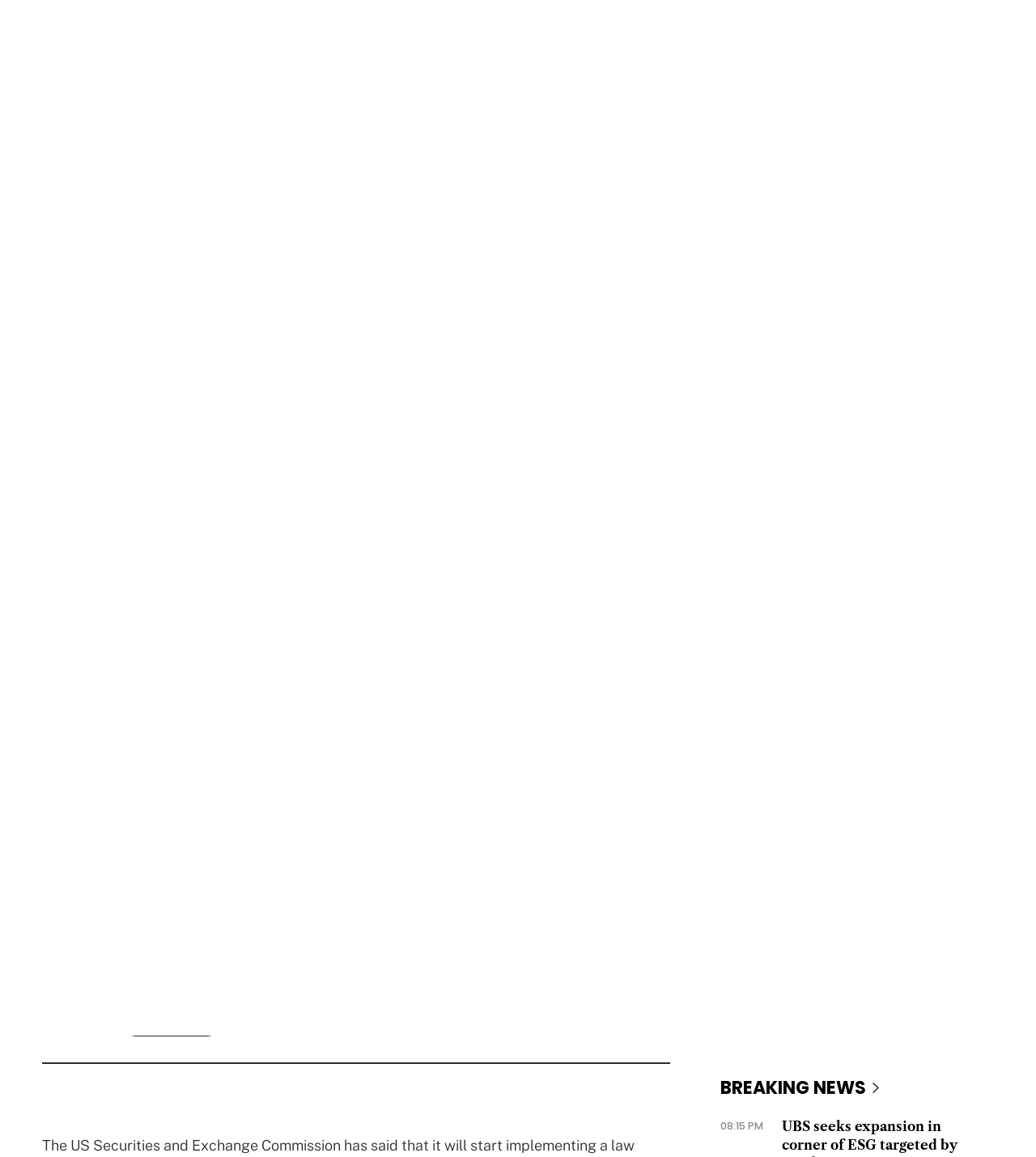Answer the following inquiry with a single word or phrase:
What is the purpose of Trip.com's secondary listing?

To hedge against risk